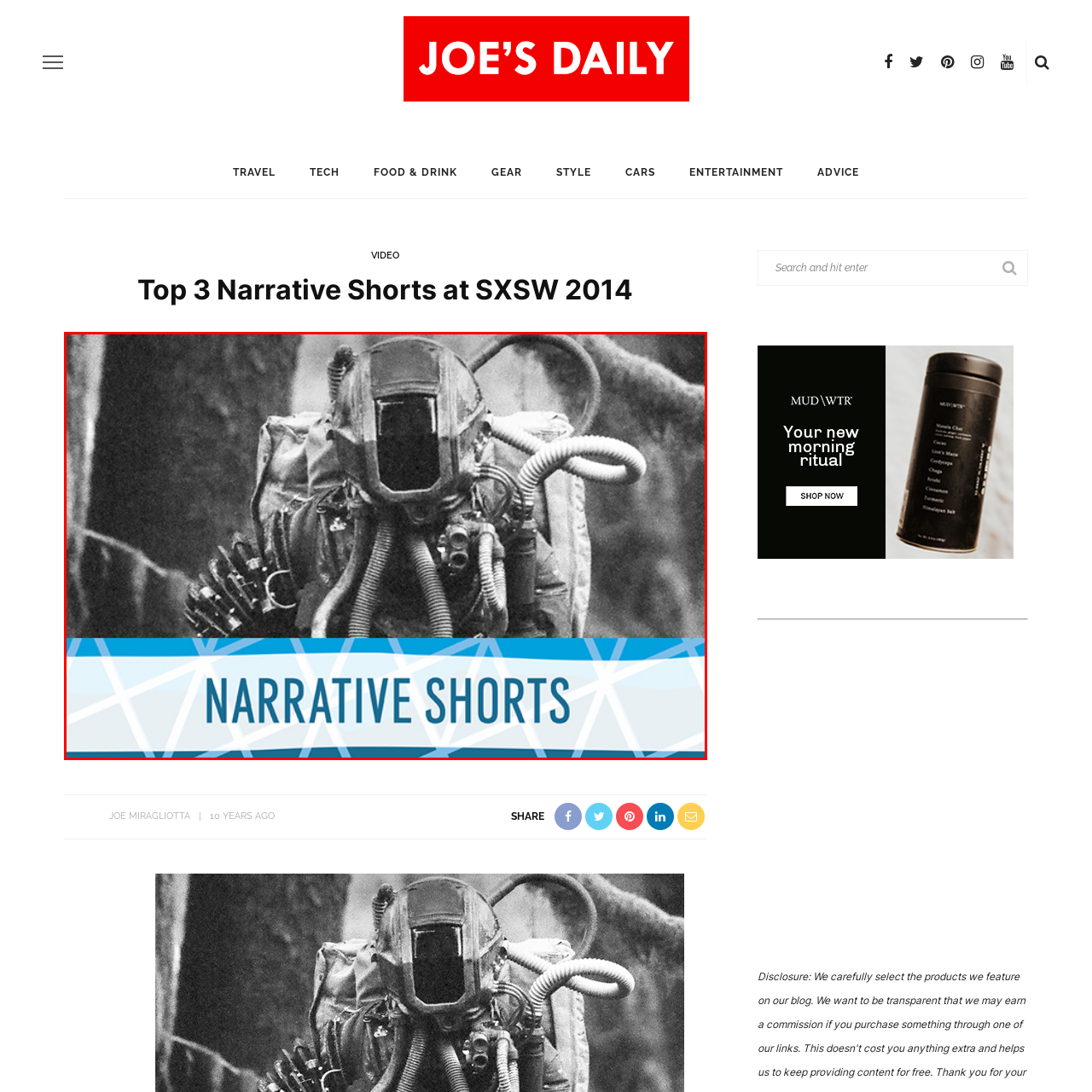What is the theme or focus of the content associated with the image?
Look at the image within the red bounding box and respond with a single word or phrase.

NARRATIVE SHORTS